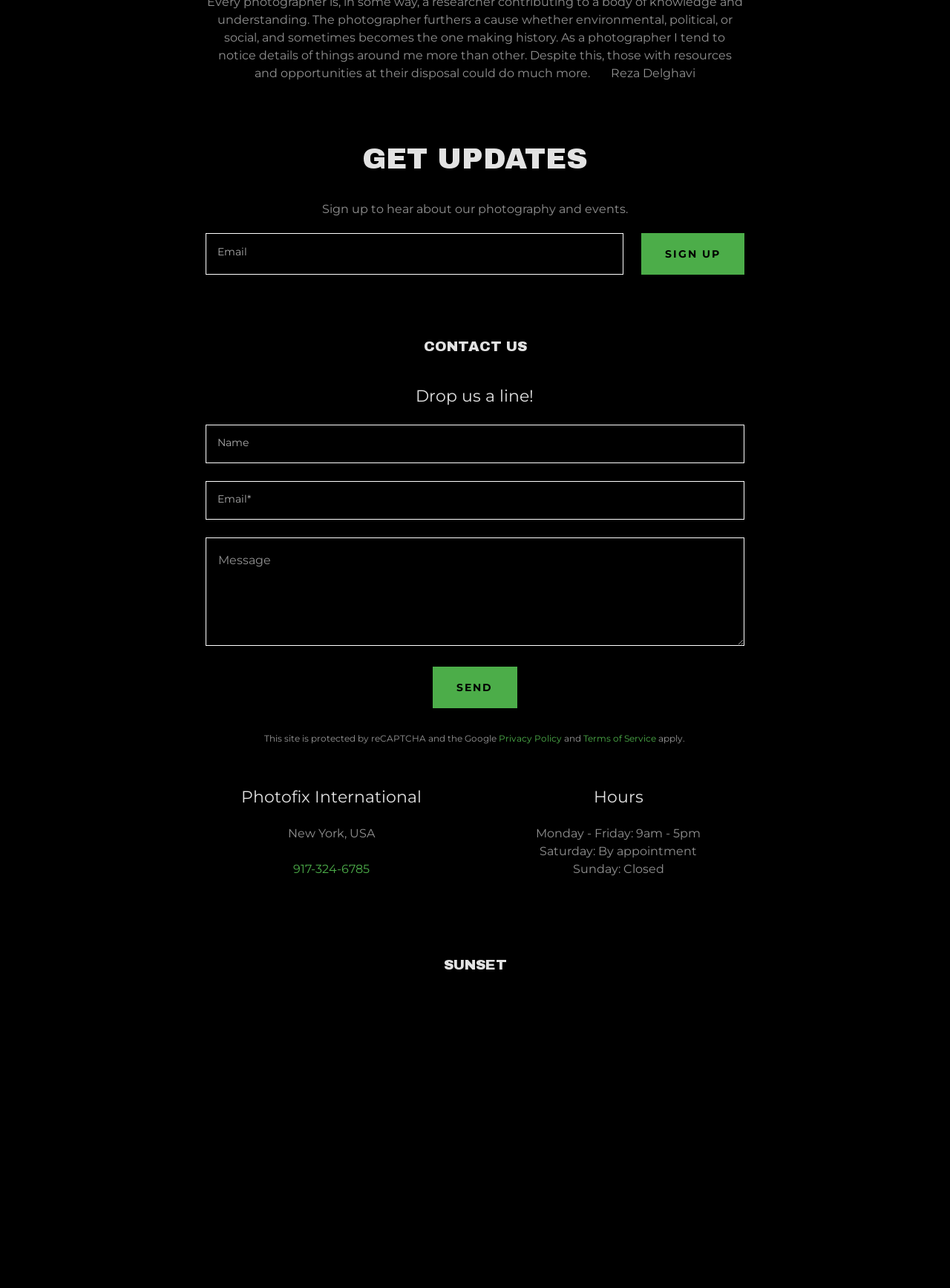What is the website protected by?
Please provide a full and detailed response to the question.

A static text element mentions that the website is protected by reCAPTCHA and the Google Privacy Policy and Terms of Service, which suggests that the website uses reCAPTCHA to prevent spam and abuse.